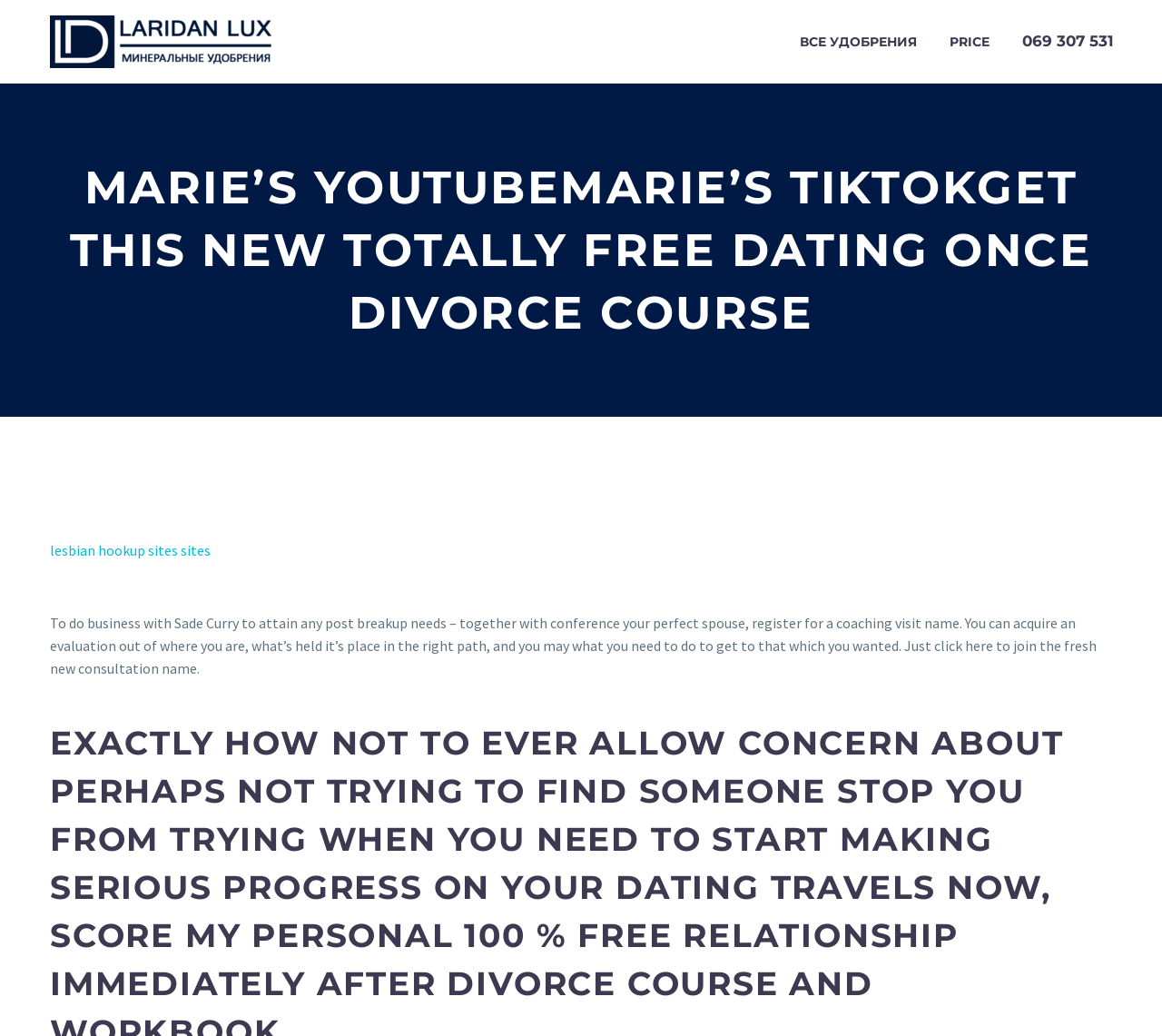What is the main topic of this webpage?
Refer to the screenshot and respond with a concise word or phrase.

Dating after divorce